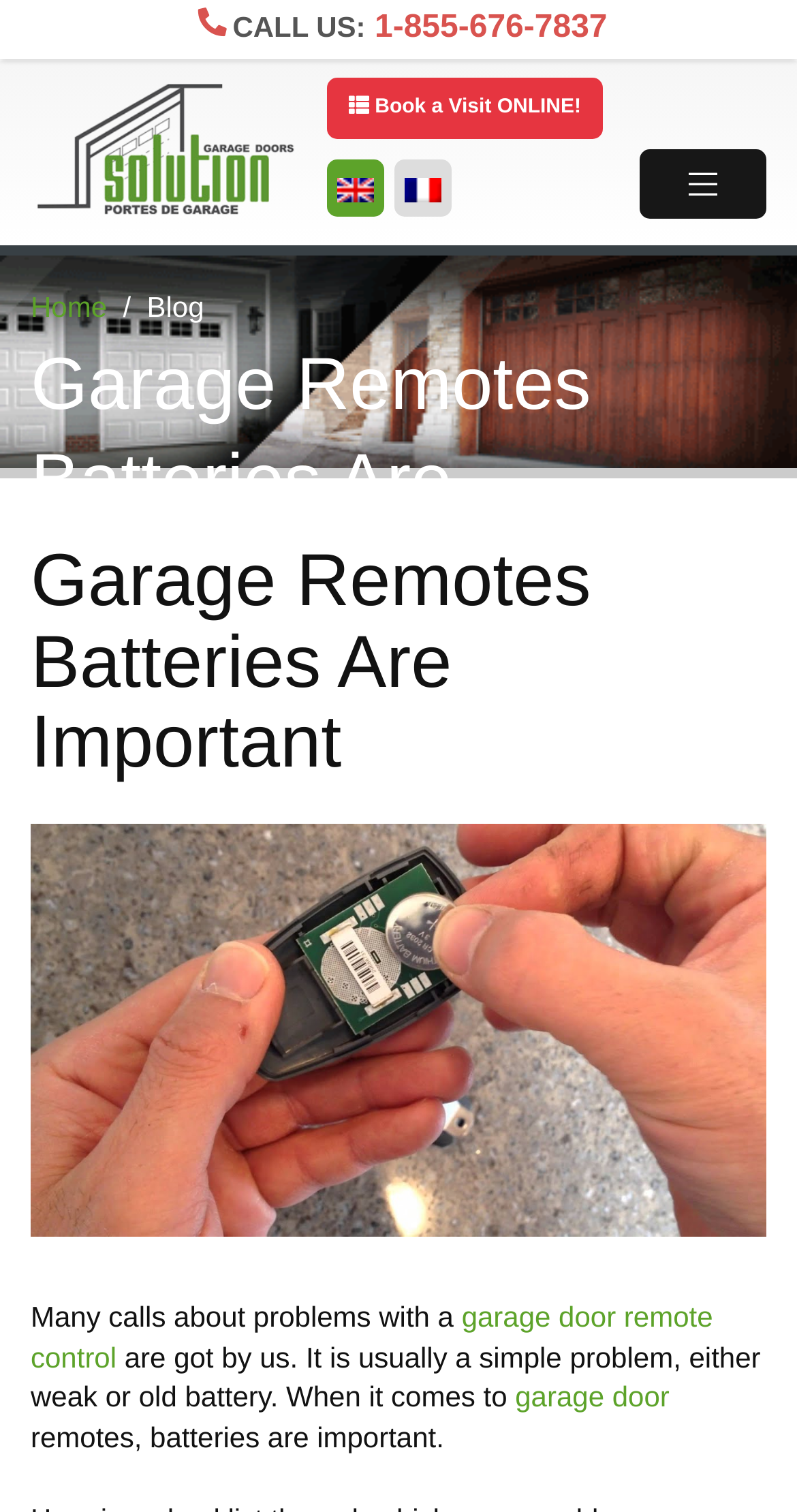Locate the bounding box of the UI element with the following description: "alt="Garage Solution Blog"".

[0.038, 0.045, 0.372, 0.152]